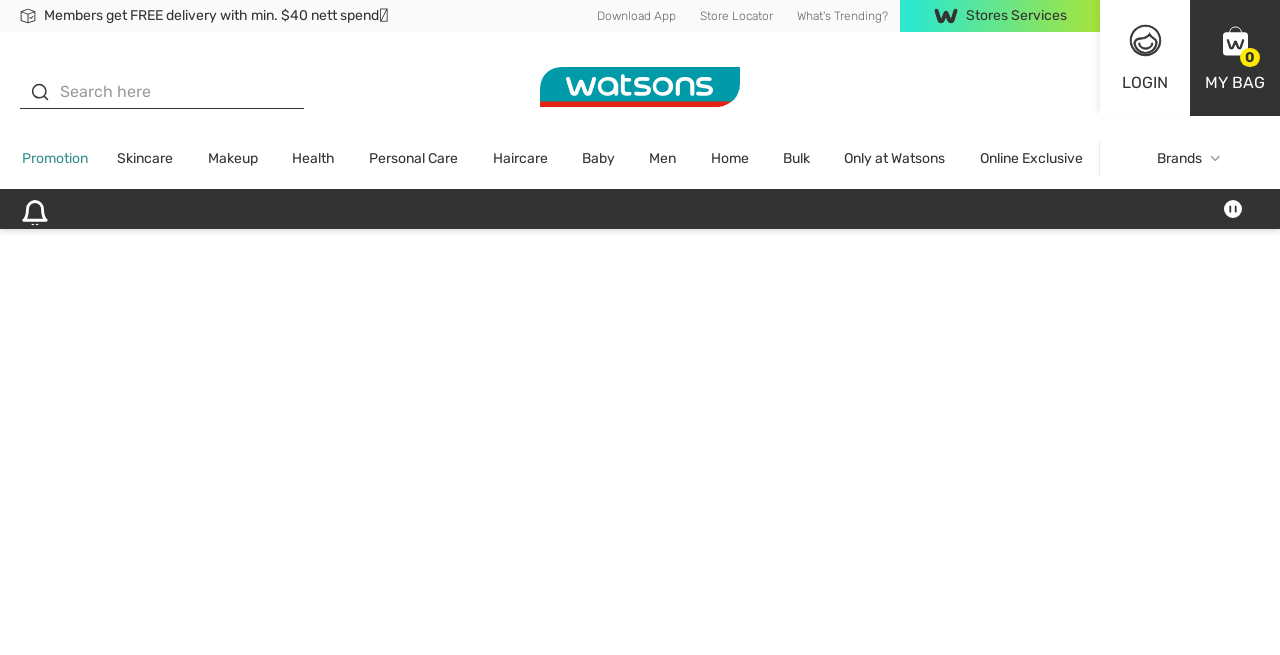Please use the details from the image to answer the following question comprehensively:
What is the minimum nett spend for free delivery?

The link 'Members get FREE delivery with min. $40 nett spend' suggests that members can get free delivery if they spend at least $40 nett.